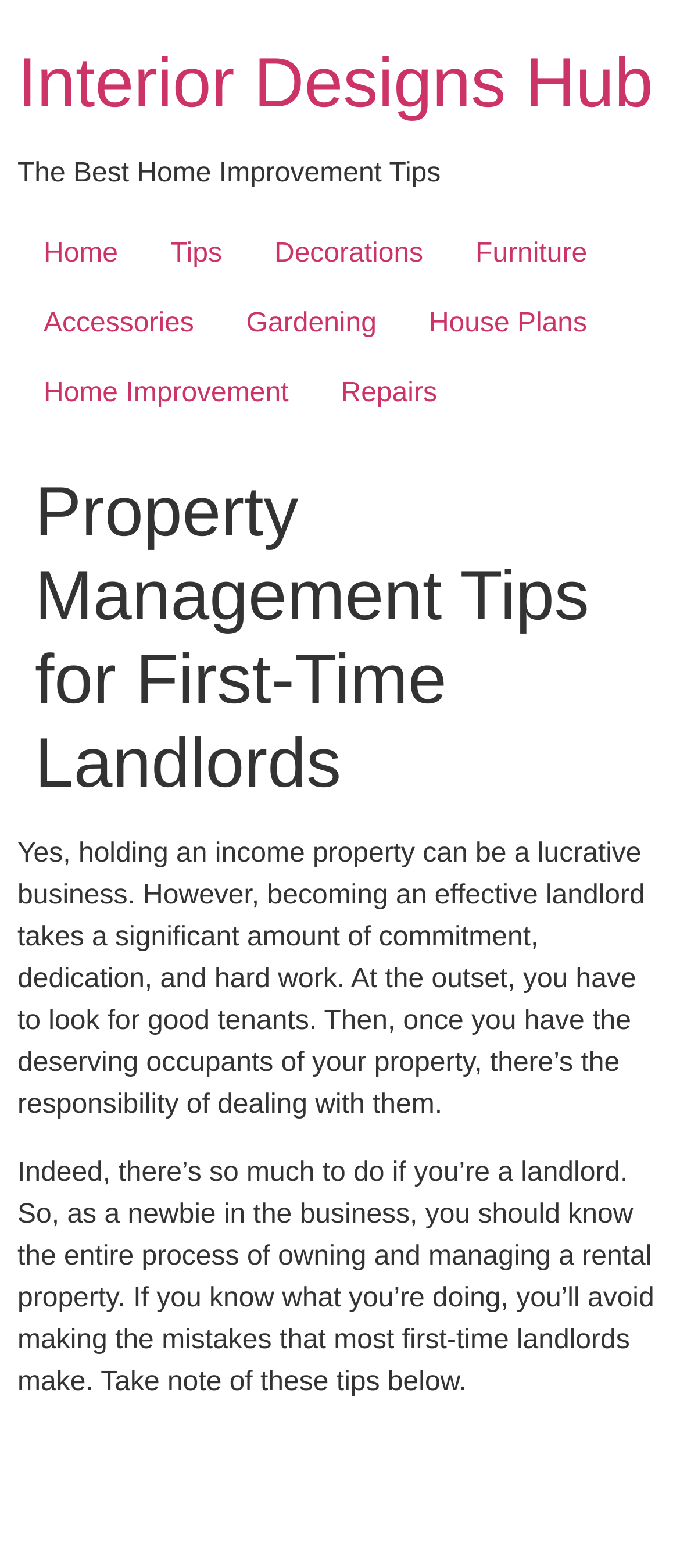Locate the bounding box coordinates of the clickable region necessary to complete the following instruction: "explore furniture options". Provide the coordinates in the format of four float numbers between 0 and 1, i.e., [left, top, right, bottom].

[0.661, 0.141, 0.902, 0.185]